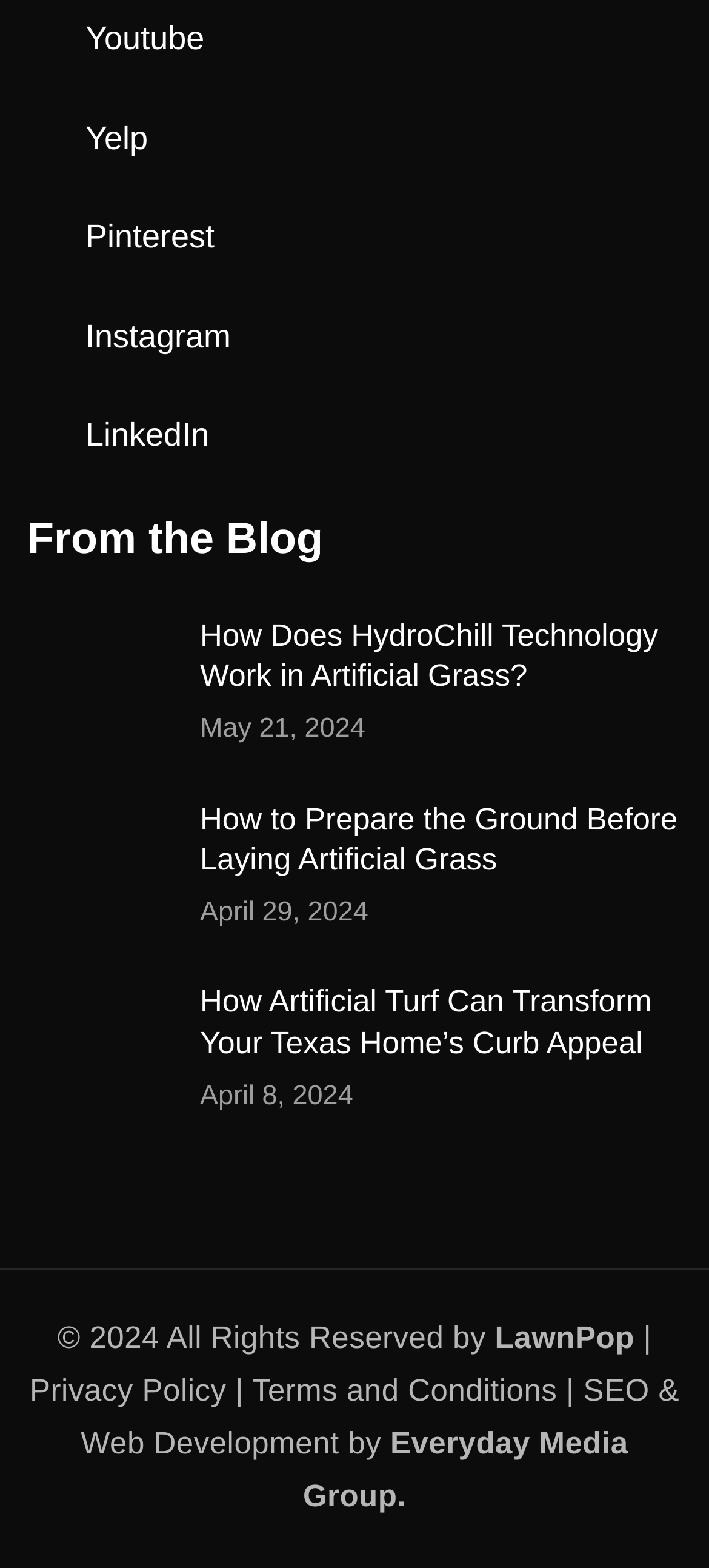Who owns the copyright of the webpage?
Based on the image, give a concise answer in the form of a single word or short phrase.

LawnPop